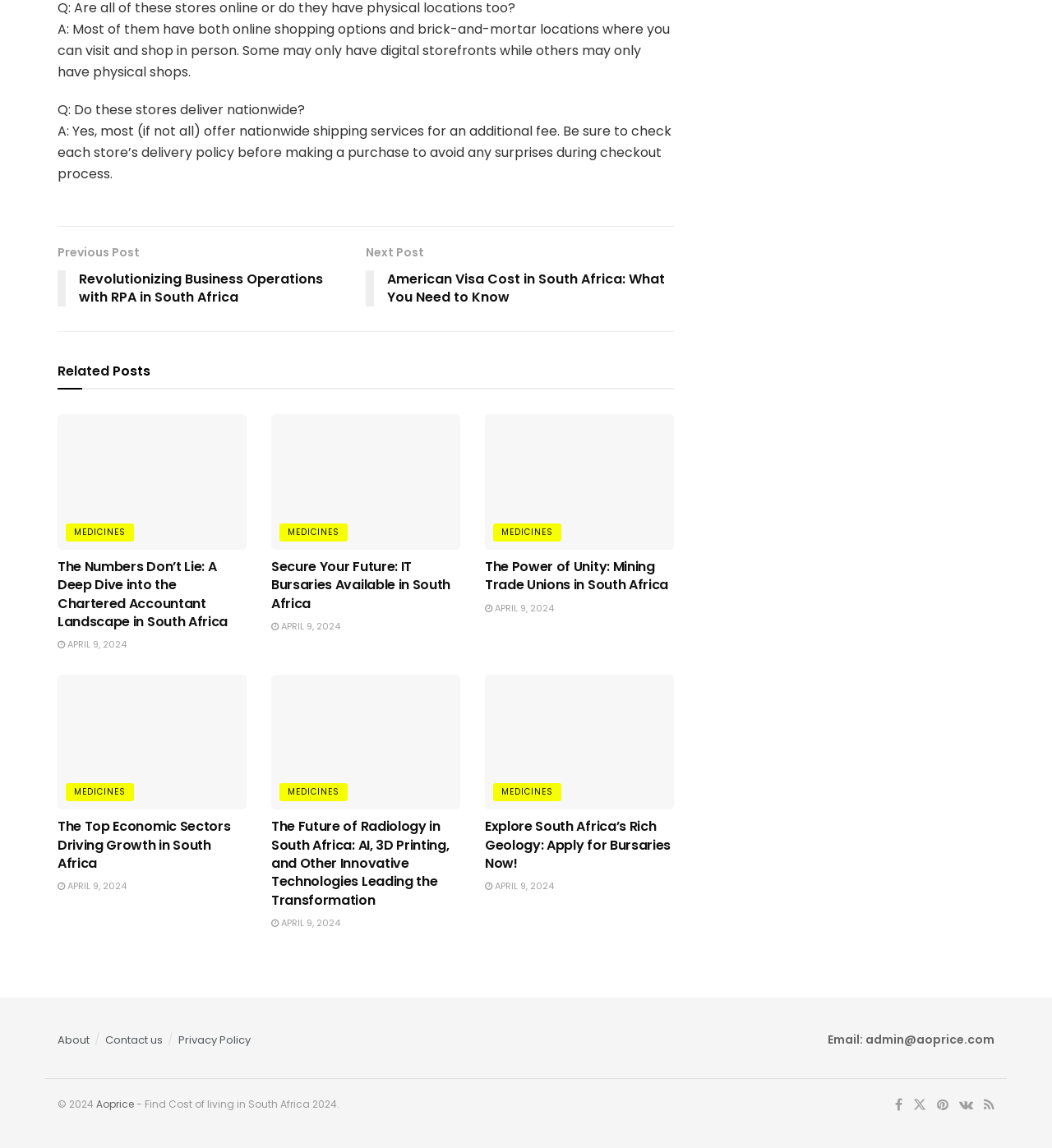Determine the bounding box coordinates of the target area to click to execute the following instruction: "Check the 'Related Posts' section."

[0.055, 0.311, 0.143, 0.337]